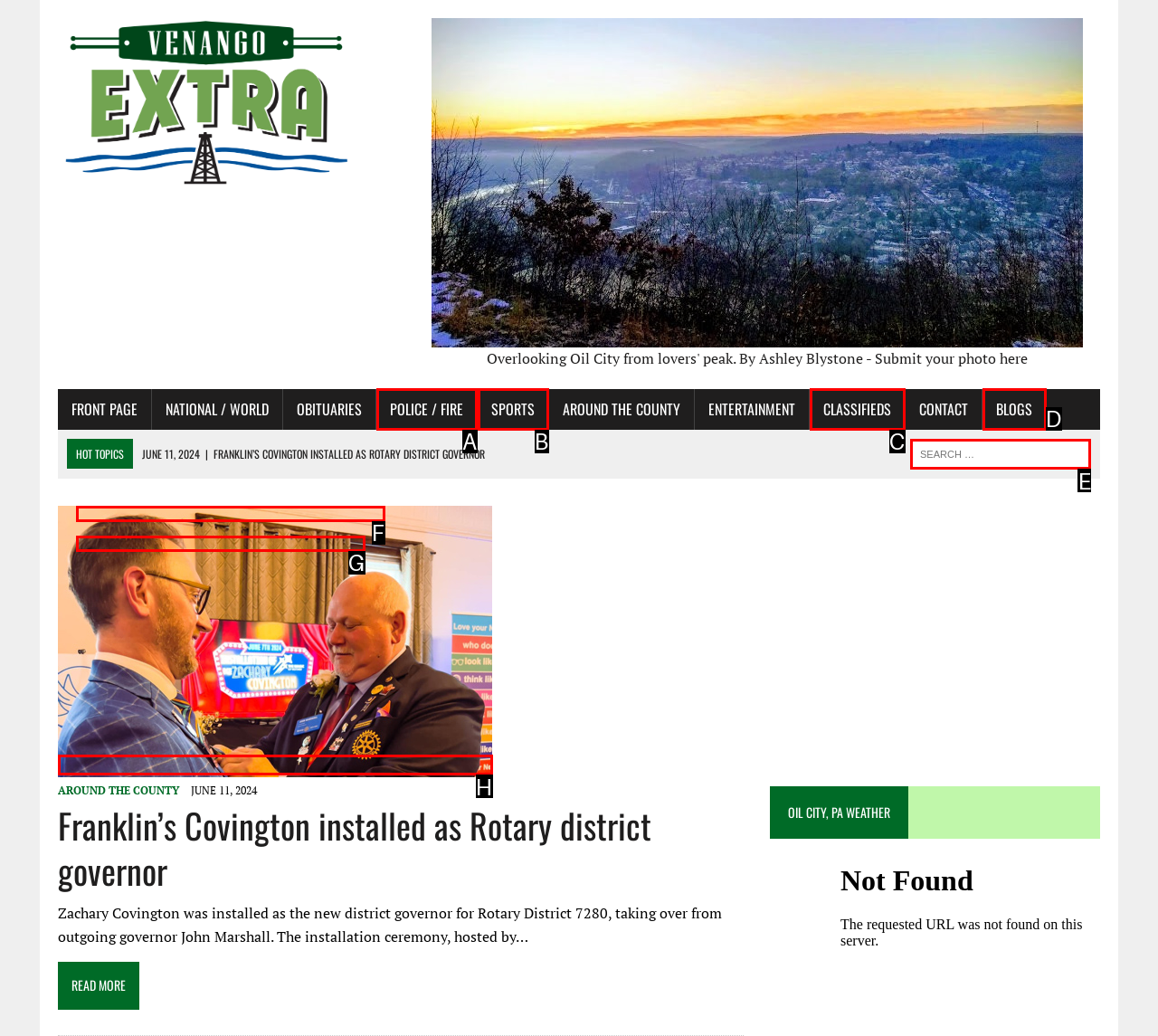Decide which UI element to click to accomplish the task: Search for something
Respond with the corresponding option letter.

E